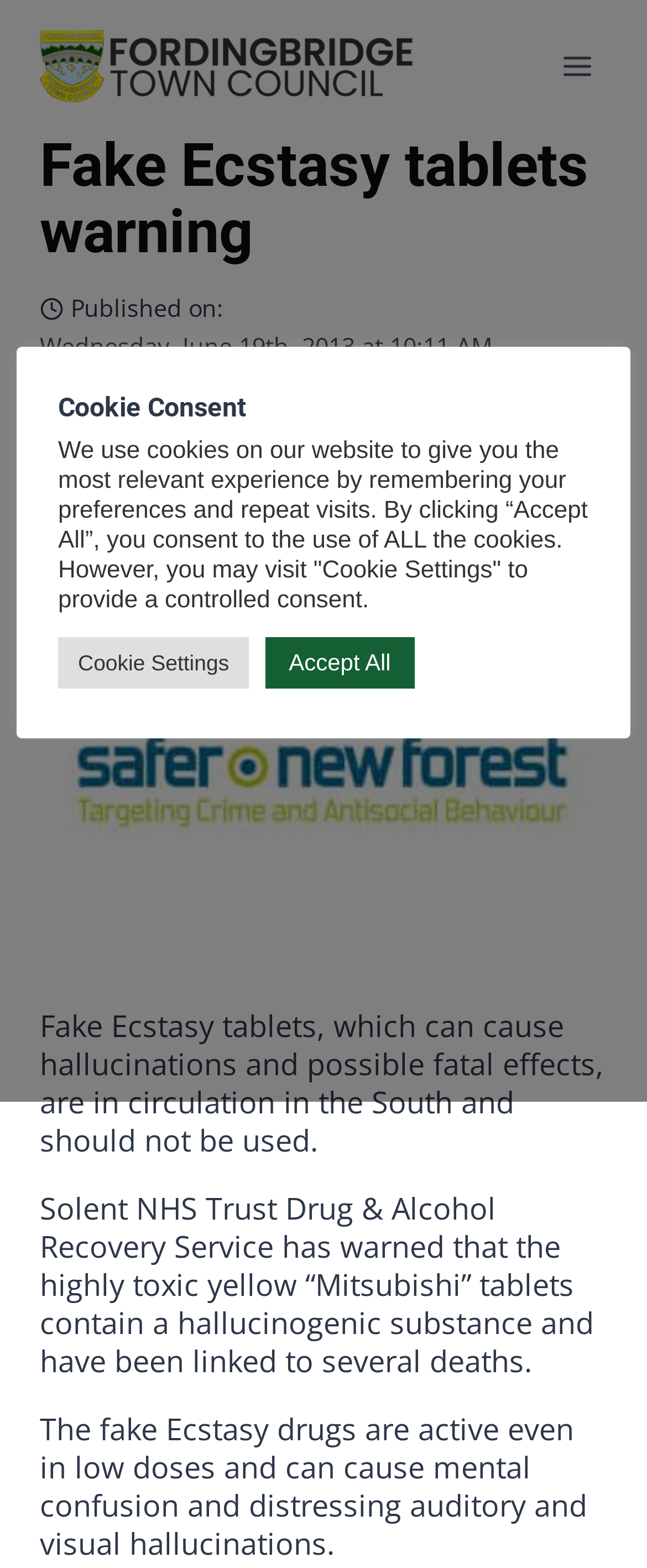What is the warning about?
Please provide a full and detailed response to the question.

The warning is about fake Ecstasy tablets that are in circulation in the South and can cause hallucinations and possible fatal effects, as stated in the main content of the webpage.